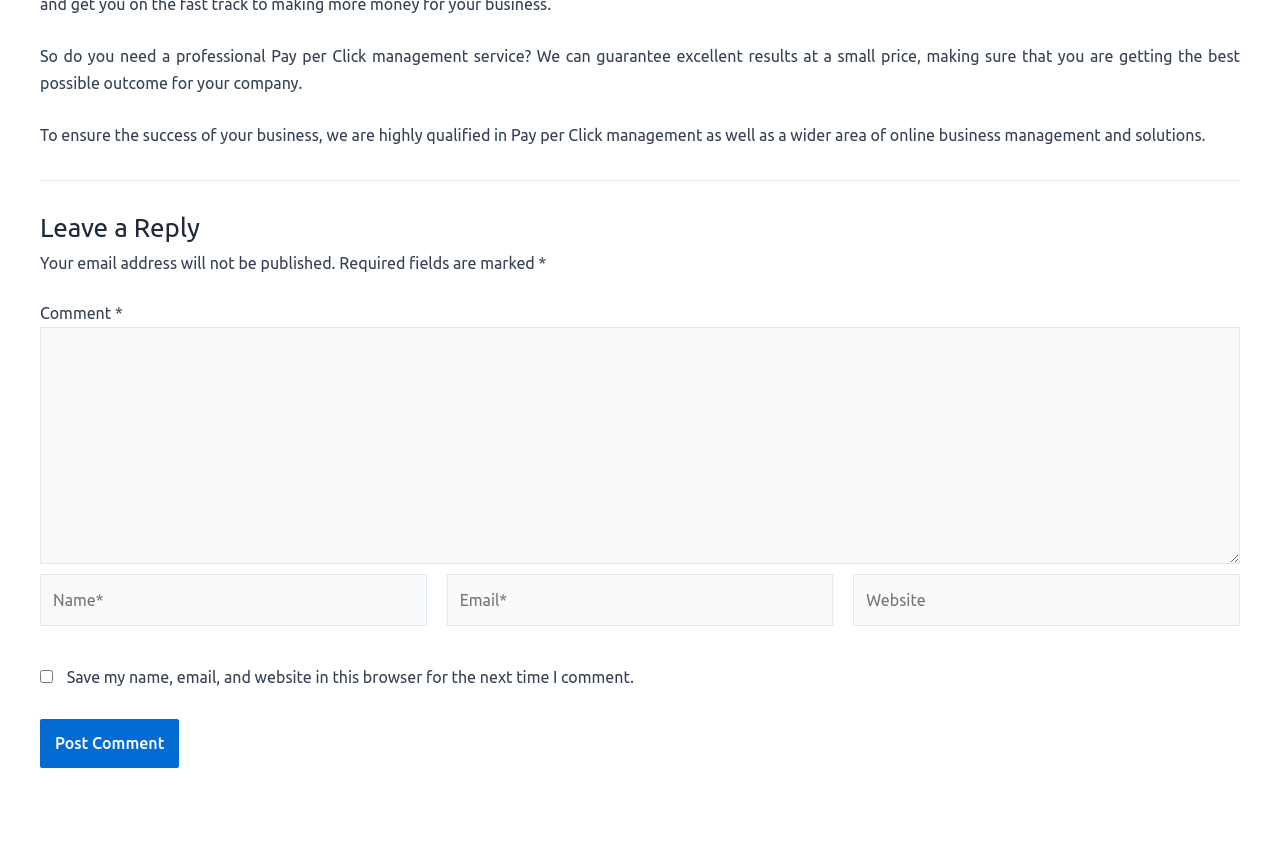Extract the bounding box coordinates of the UI element described: "name="submit" value="Post Comment"". Provide the coordinates in the format [left, top, right, bottom] with values ranging from 0 to 1.

[0.031, 0.85, 0.14, 0.908]